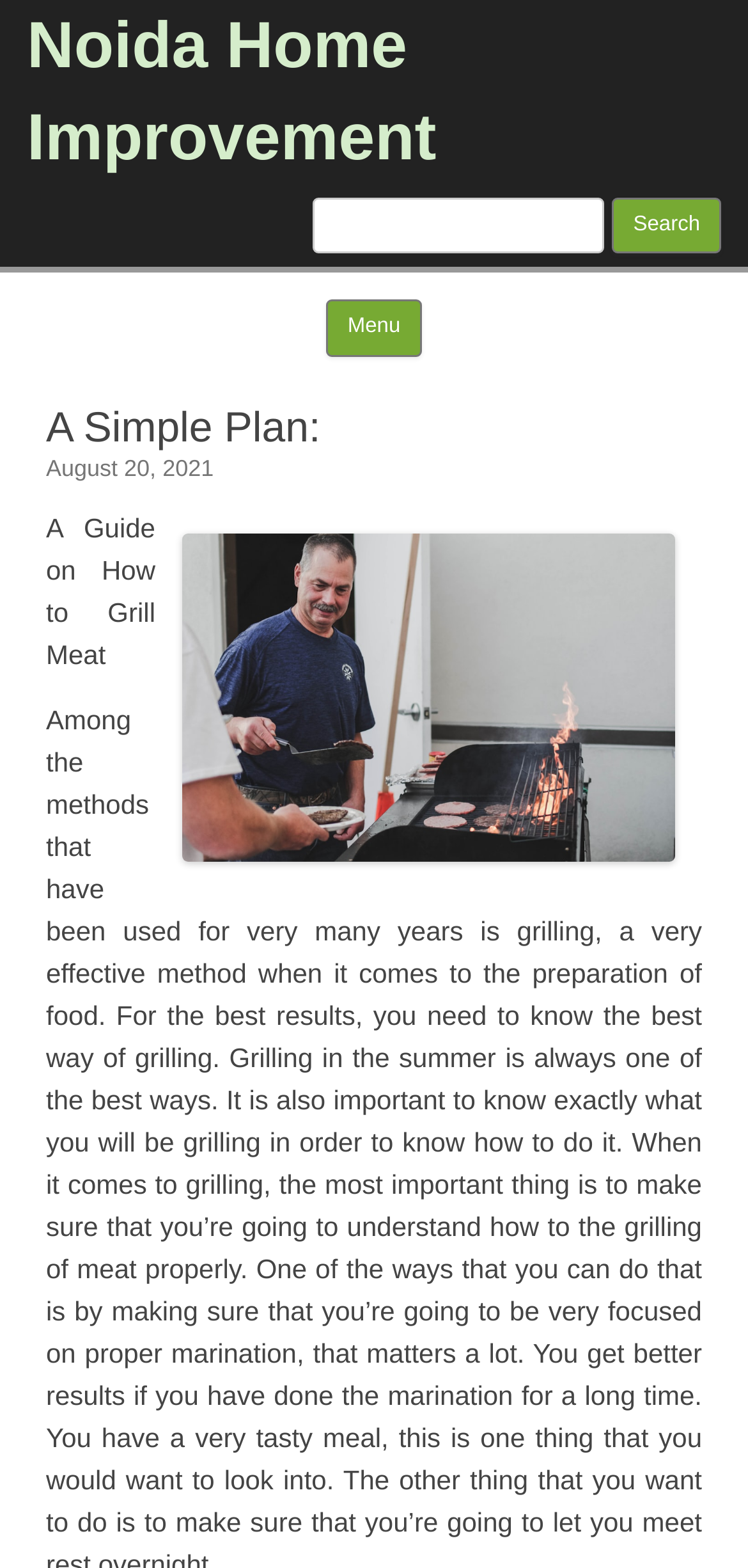Determine the bounding box coordinates for the UI element described. Format the coordinates as (top-left x, top-left y, bottom-right x, bottom-right y) and ensure all values are between 0 and 1. Element description: parent_node: Search for: name="s"

[0.419, 0.126, 0.808, 0.162]